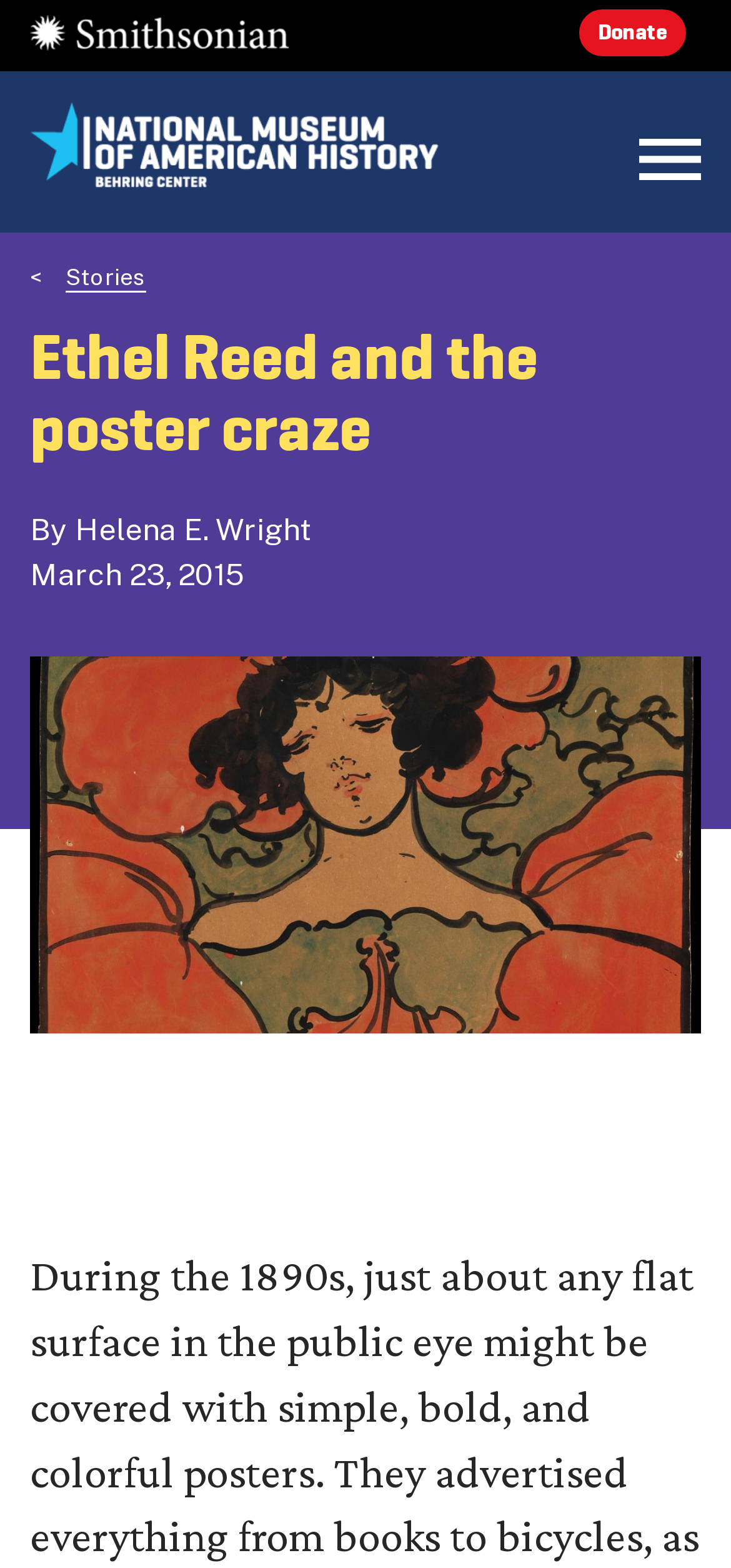Mark the bounding box of the element that matches the following description: "Smithsonian(Open in a new tab)".

[0.041, 0.01, 0.395, 0.033]